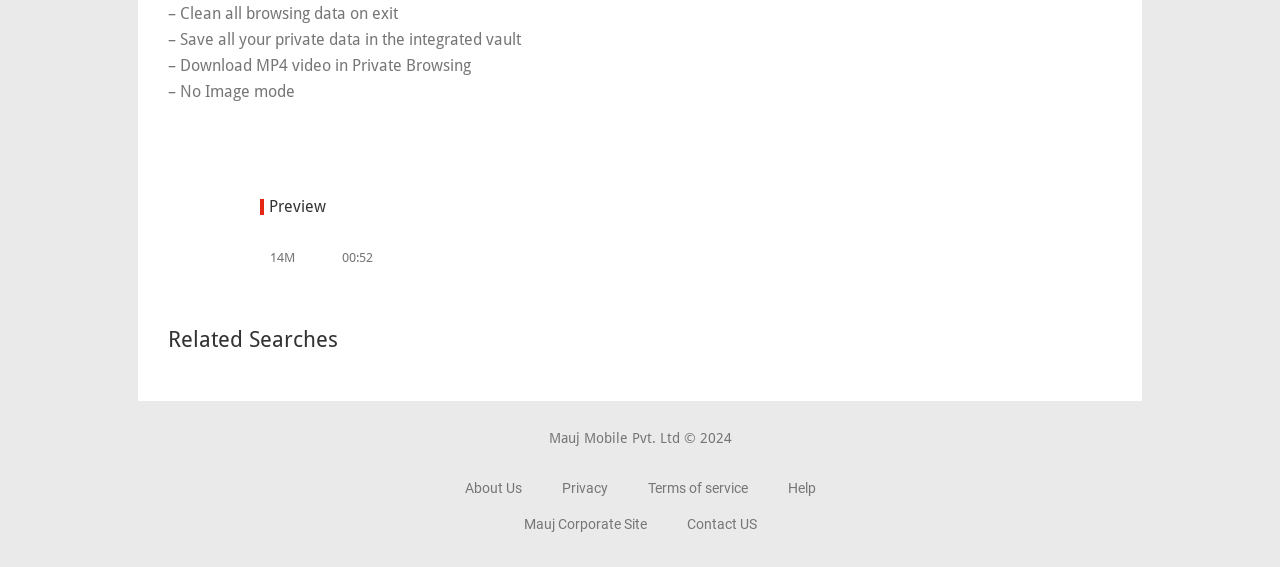What is the purpose of the 'No Image mode' feature?
Please provide an in-depth and detailed response to the question.

The purpose of the 'No Image mode' feature is not explicitly stated on the webpage. However, based on the context, it can be inferred that this feature might be related to data saving or accessibility, but the exact purpose is unclear.